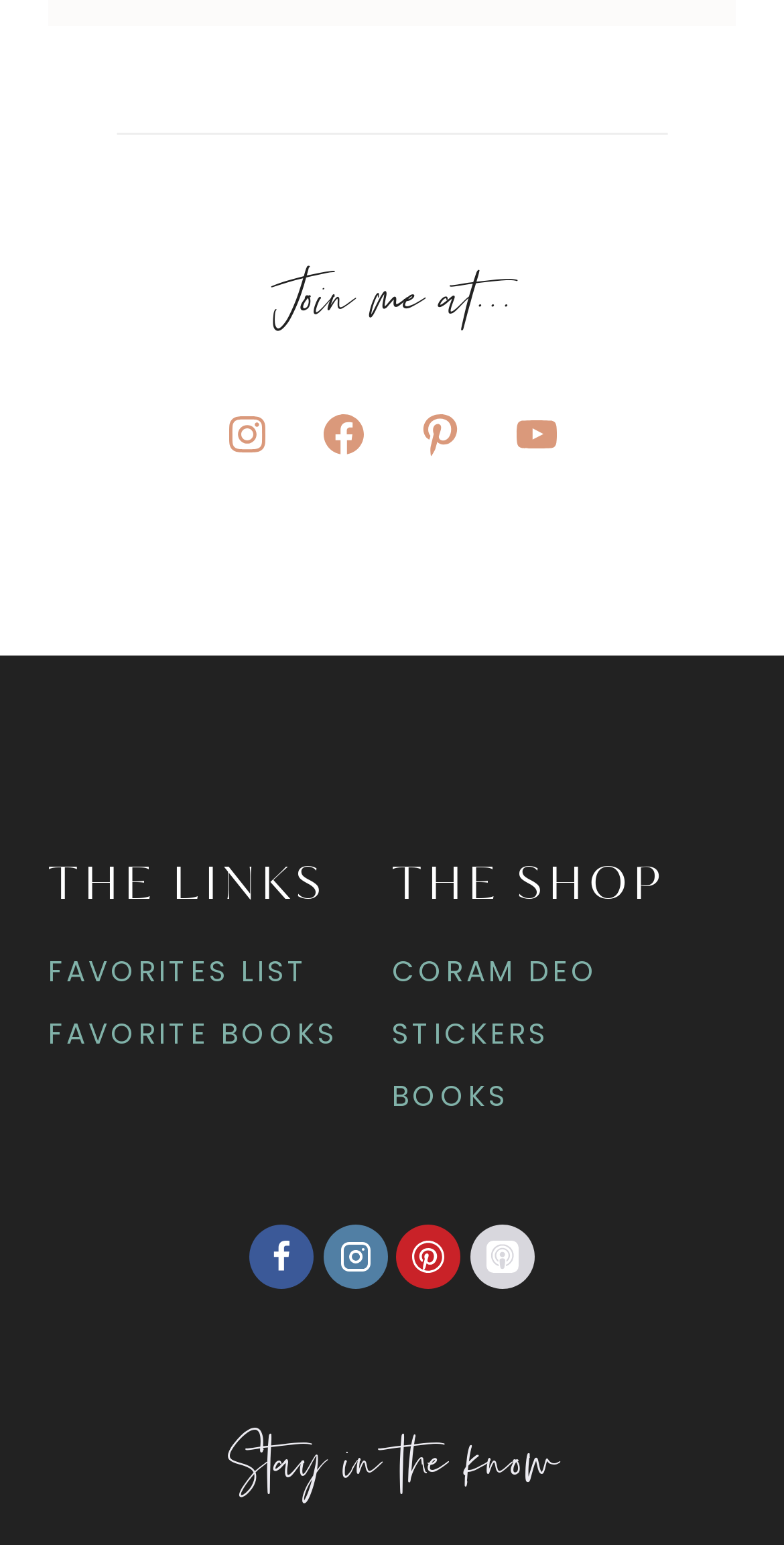Kindly determine the bounding box coordinates for the clickable area to achieve the given instruction: "Visit FAVORITES LIST page".

[0.062, 0.61, 0.5, 0.65]